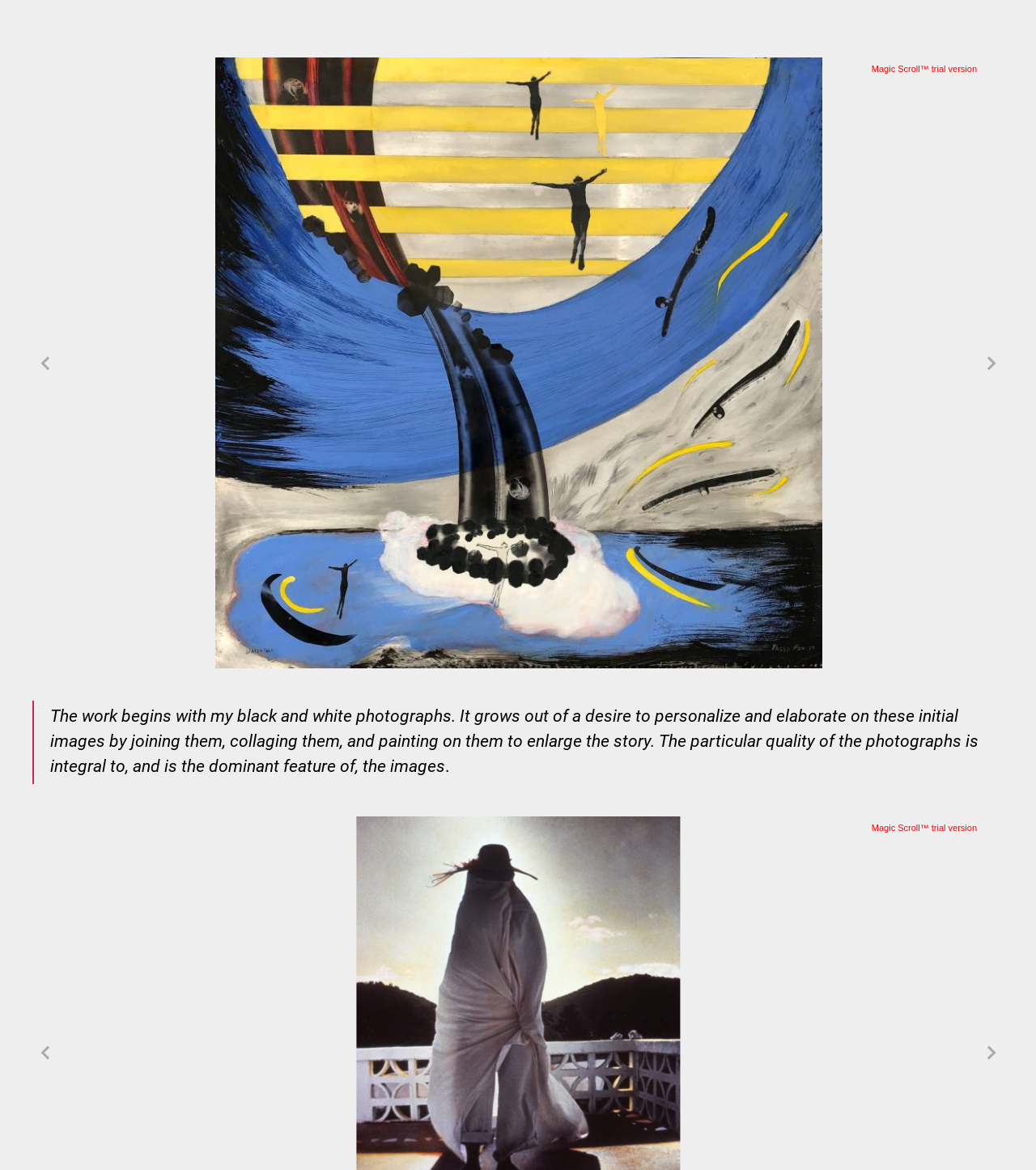Identify the bounding box coordinates for the region of the element that should be clicked to carry out the instruction: "Contact ProjektRide via phone". The bounding box coordinates should be four float numbers between 0 and 1, i.e., [left, top, right, bottom].

None